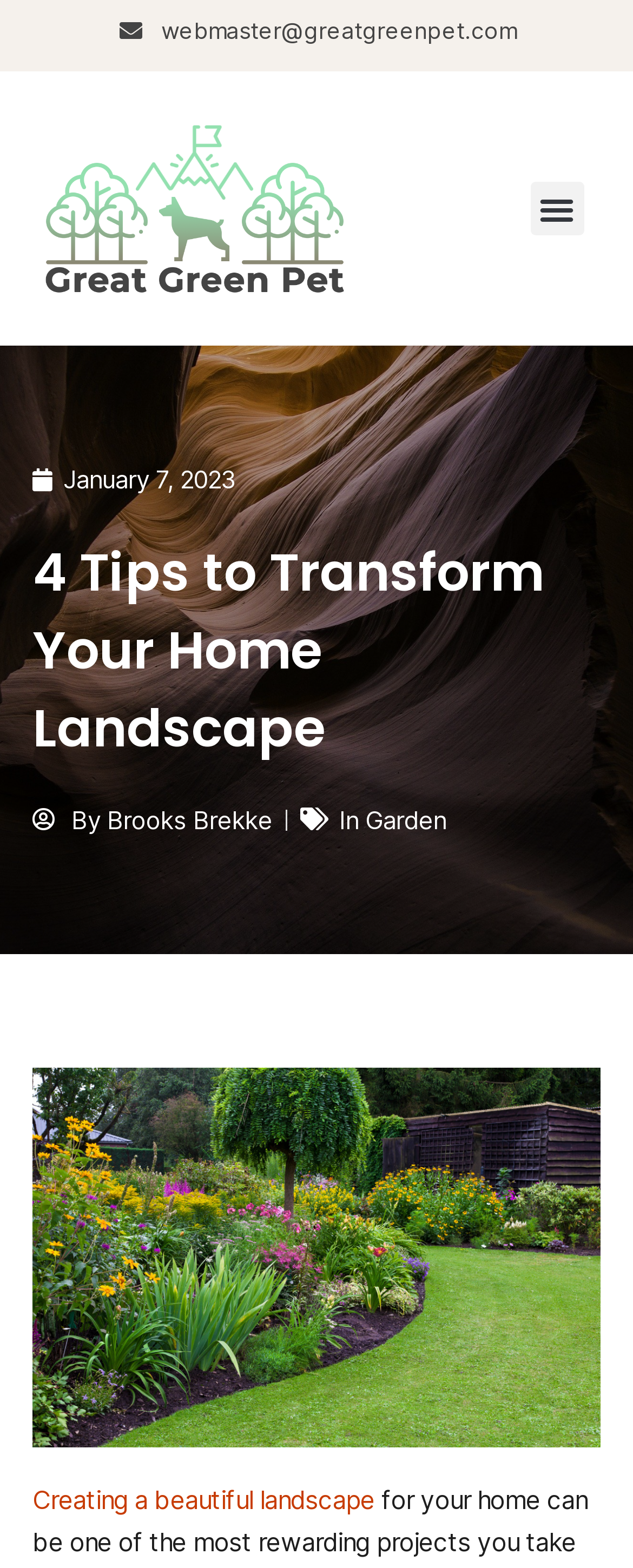What is the date of the article?
Provide a well-explained and detailed answer to the question.

I found the date of the article by looking at the link element with the text 'January 7, 2023' which is a child of the 'Menu Toggle' button.